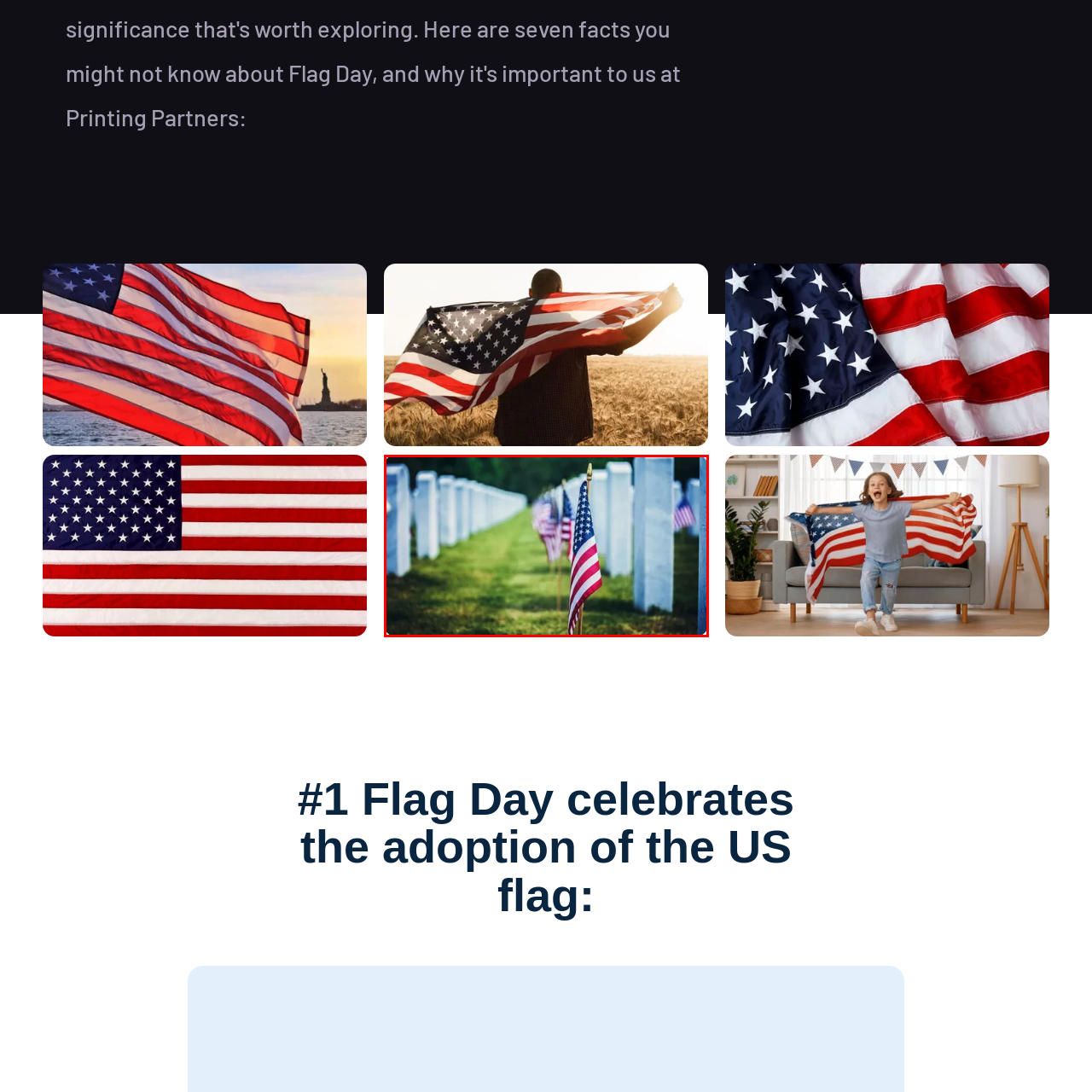What is the atmosphere of the image?
Examine the image outlined by the red bounding box and answer the question with as much detail as possible.

The soft focus of the background adds depth to the image, emphasizing the flags and gravestones in the foreground, creating a serene yet somber atmosphere, which is fitting for a cemetery scene.